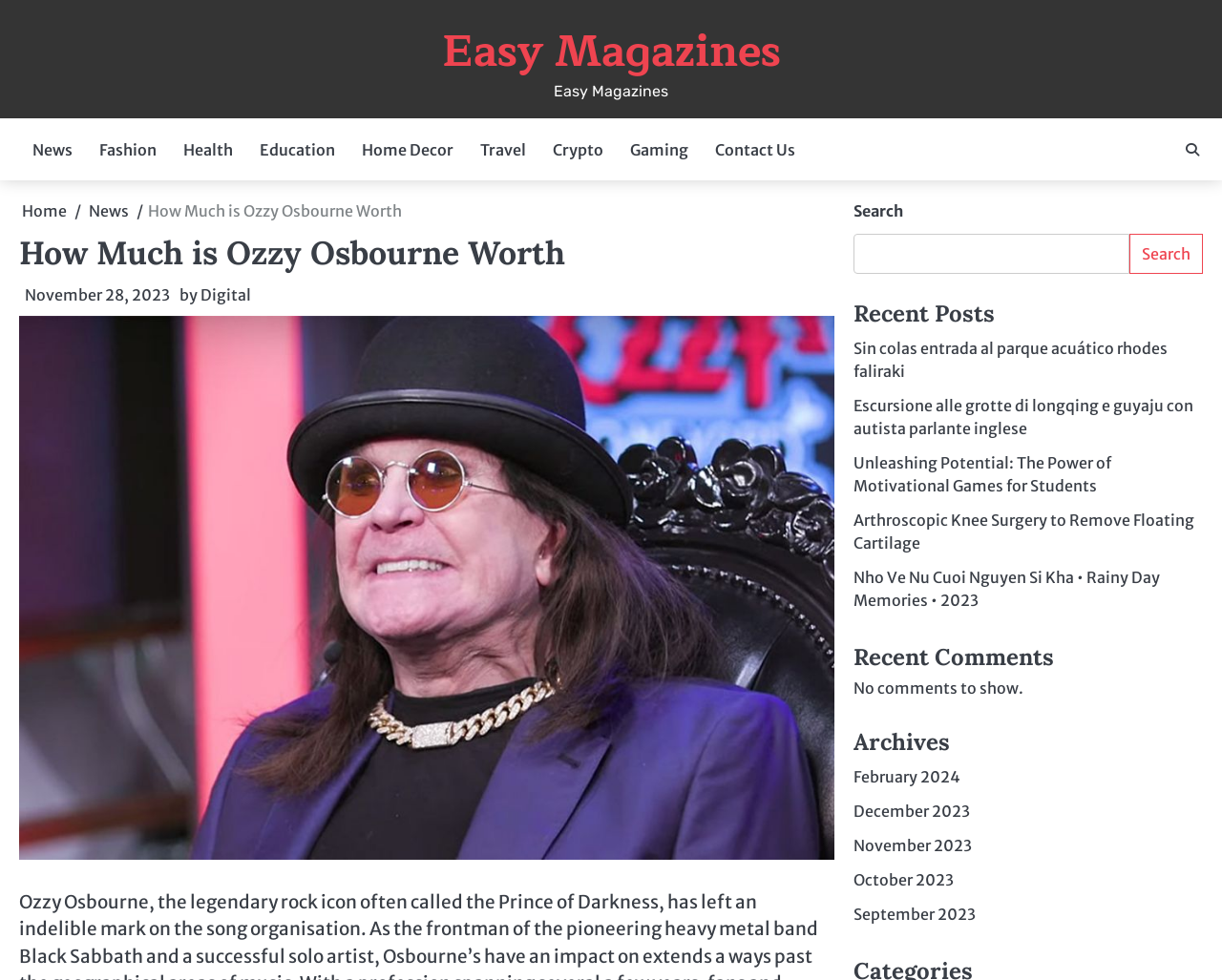Determine the bounding box coordinates for the region that must be clicked to execute the following instruction: "Click on the 'November 28, 2023' link".

[0.016, 0.291, 0.139, 0.311]